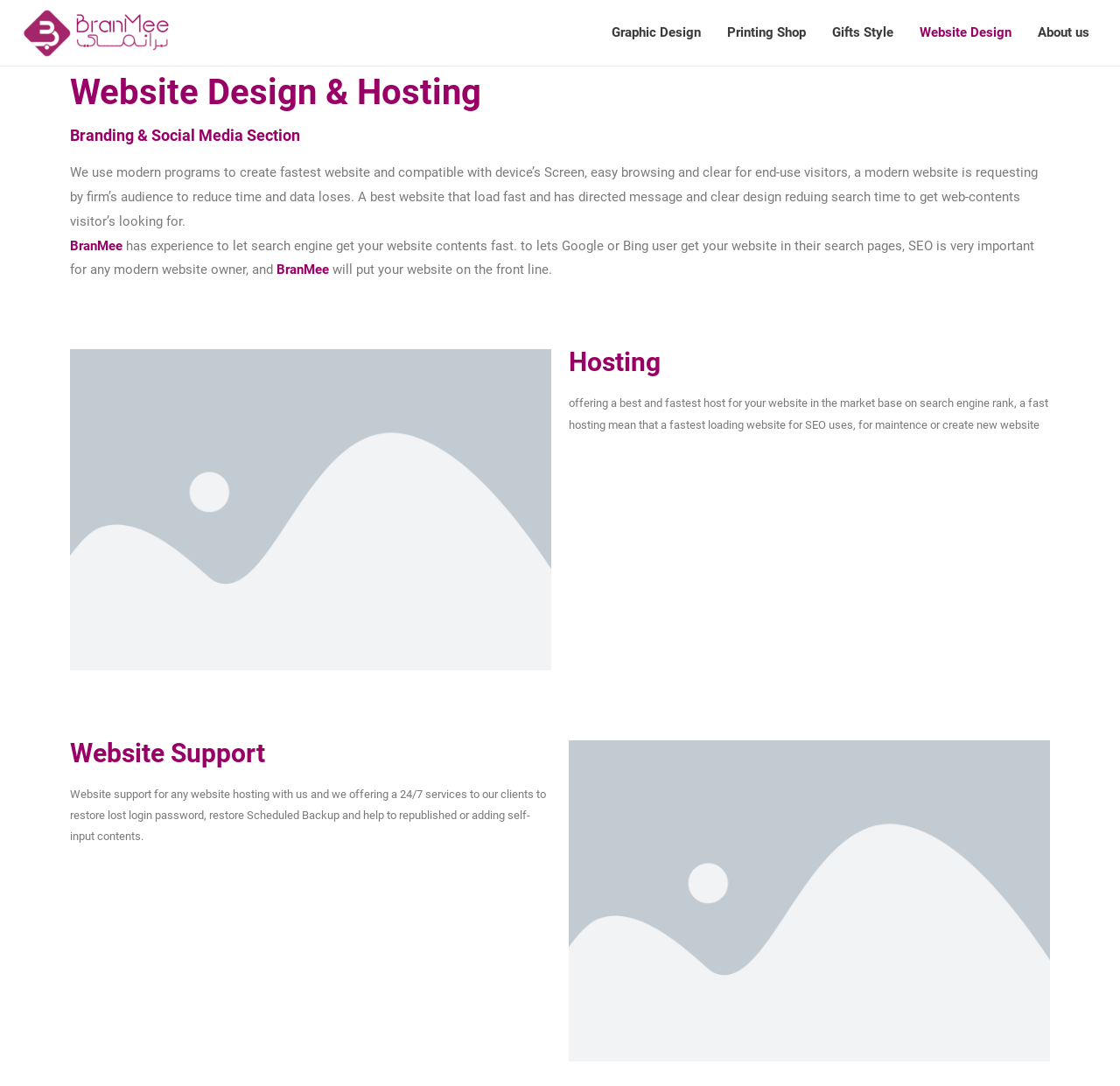Identify the bounding box coordinates necessary to click and complete the given instruction: "Click on About us".

[0.915, 0.0, 0.984, 0.06]